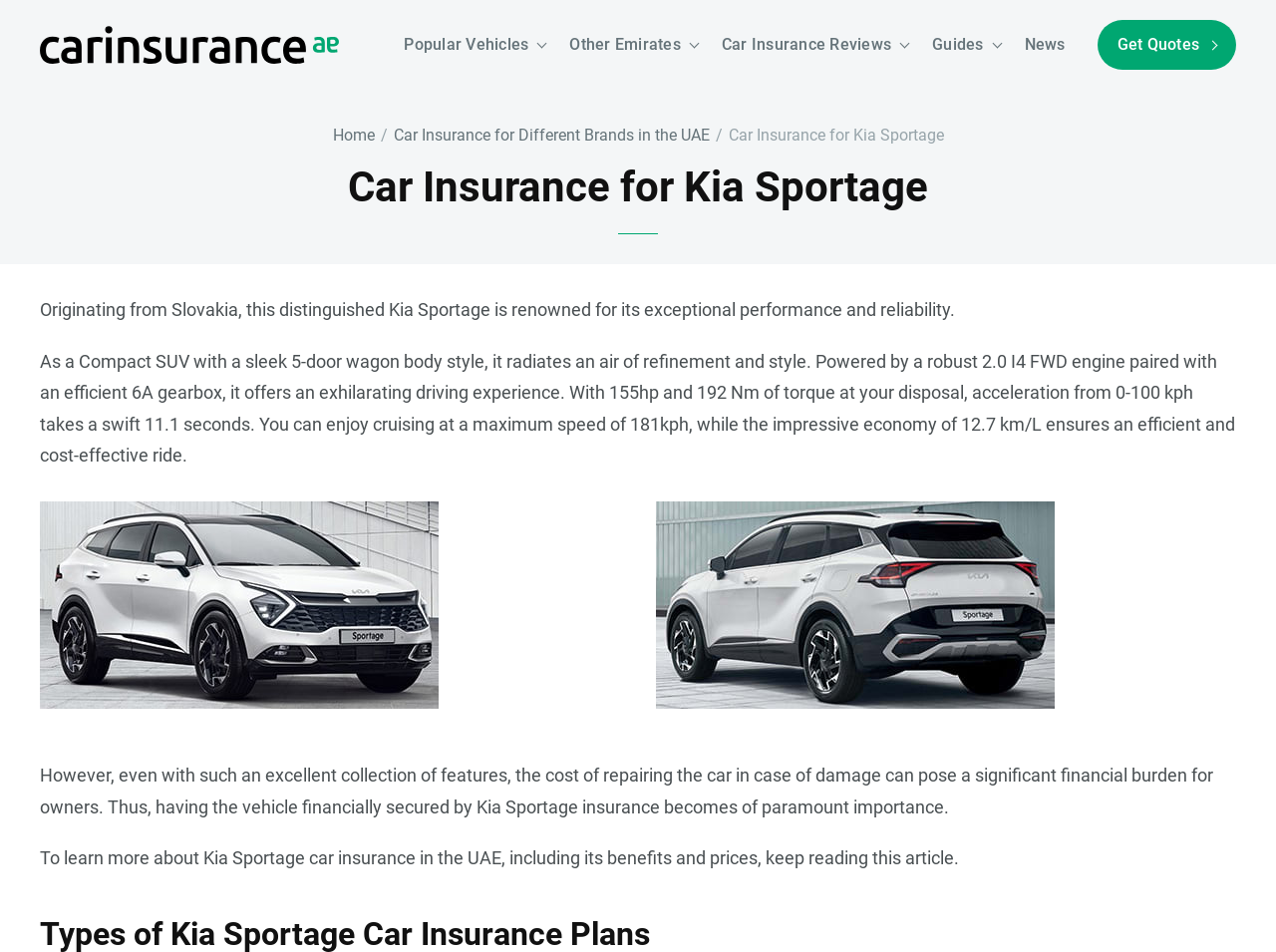How many images are there on the webpage?
Look at the image and provide a detailed response to the question.

I found two figure elements on the webpage, each containing an image. The first image is described as 'Car Insurance for Kia Sportage - Image 1' and the second image is described as 'Car Insurance for Kia Sportage - Image 2'.